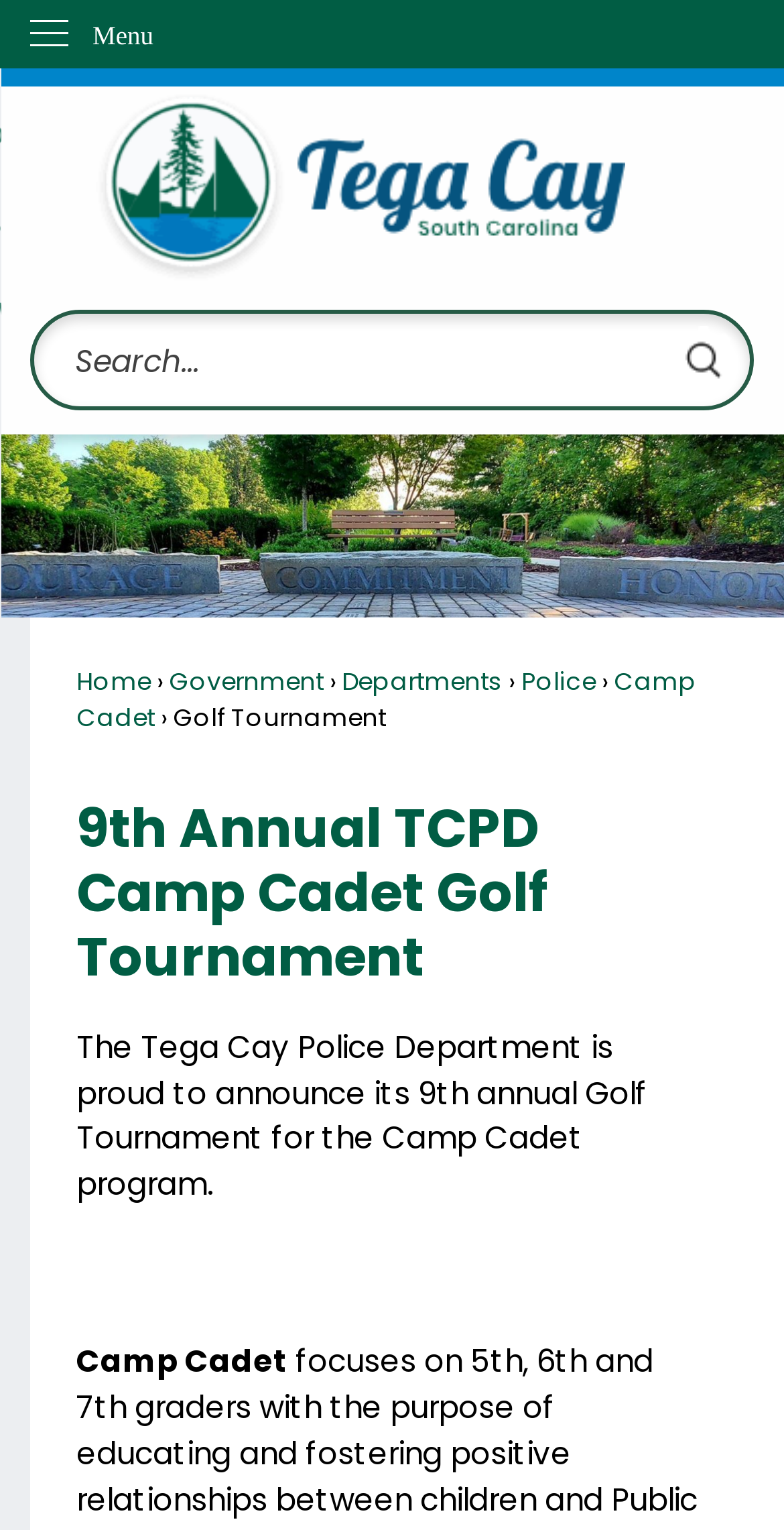Provide your answer to the question using just one word or phrase: What is the text above the golf tournament description?

9th Annual TCPD Camp Cadet Golf Tournament